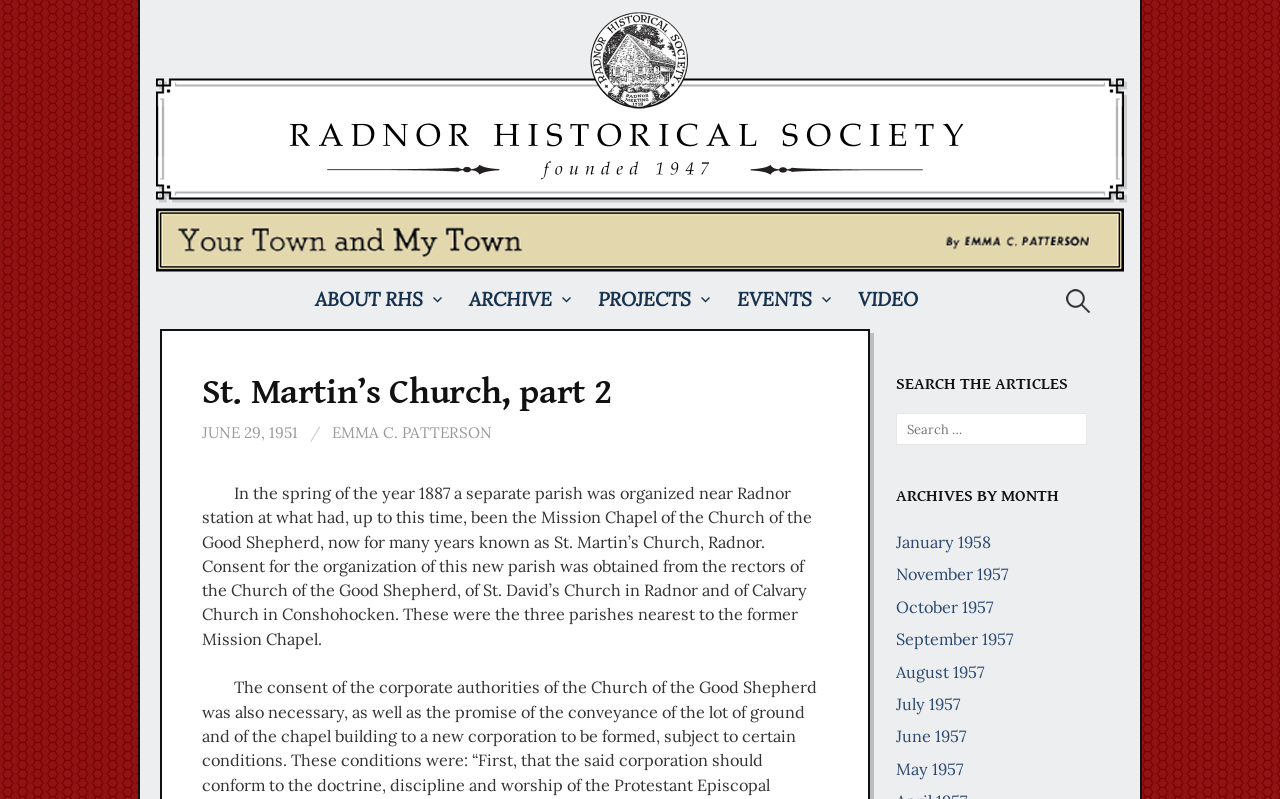Based on what you see in the screenshot, provide a thorough answer to this question: What is the purpose of the textbox?

The textbox is located in the SEARCH THE ARTICLES section and is labeled as 'Search for:', indicating that it is used to search for articles on the website.